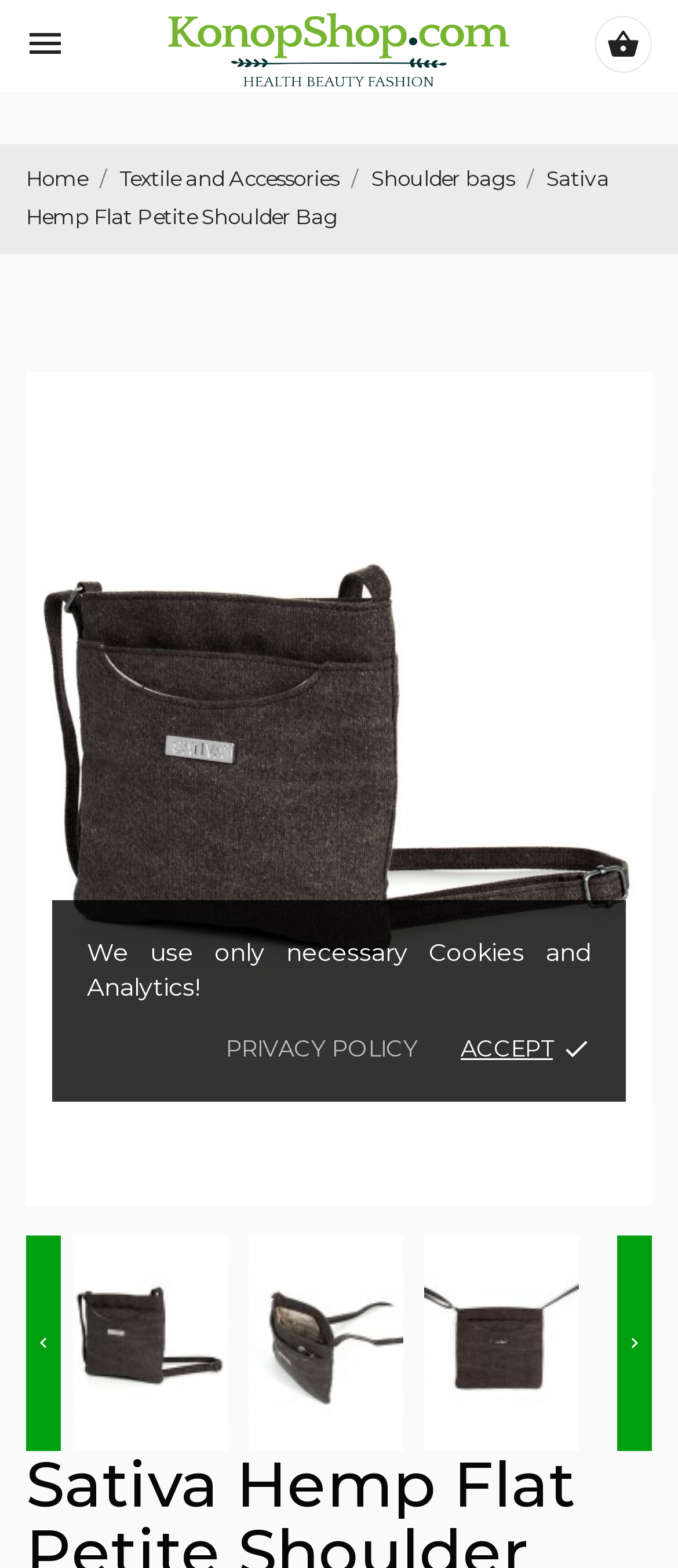Please predict the bounding box coordinates (top-left x, top-left y, bottom-right x, bottom-right y) for the UI element in the screenshot that fits the description: Textile and Accessories

[0.176, 0.105, 0.507, 0.122]